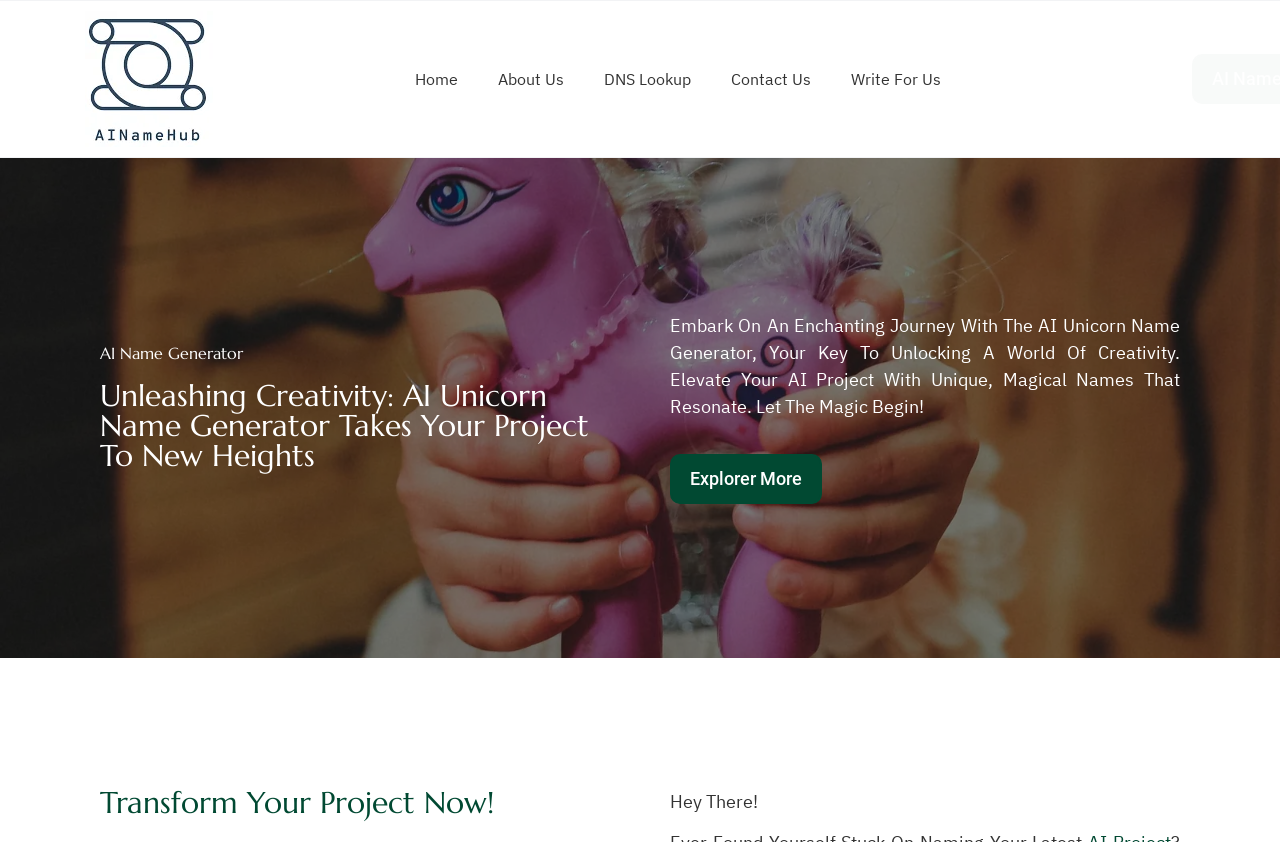Determine the bounding box coordinates of the region that needs to be clicked to achieve the task: "go to the home page".

[0.308, 0.067, 0.373, 0.121]